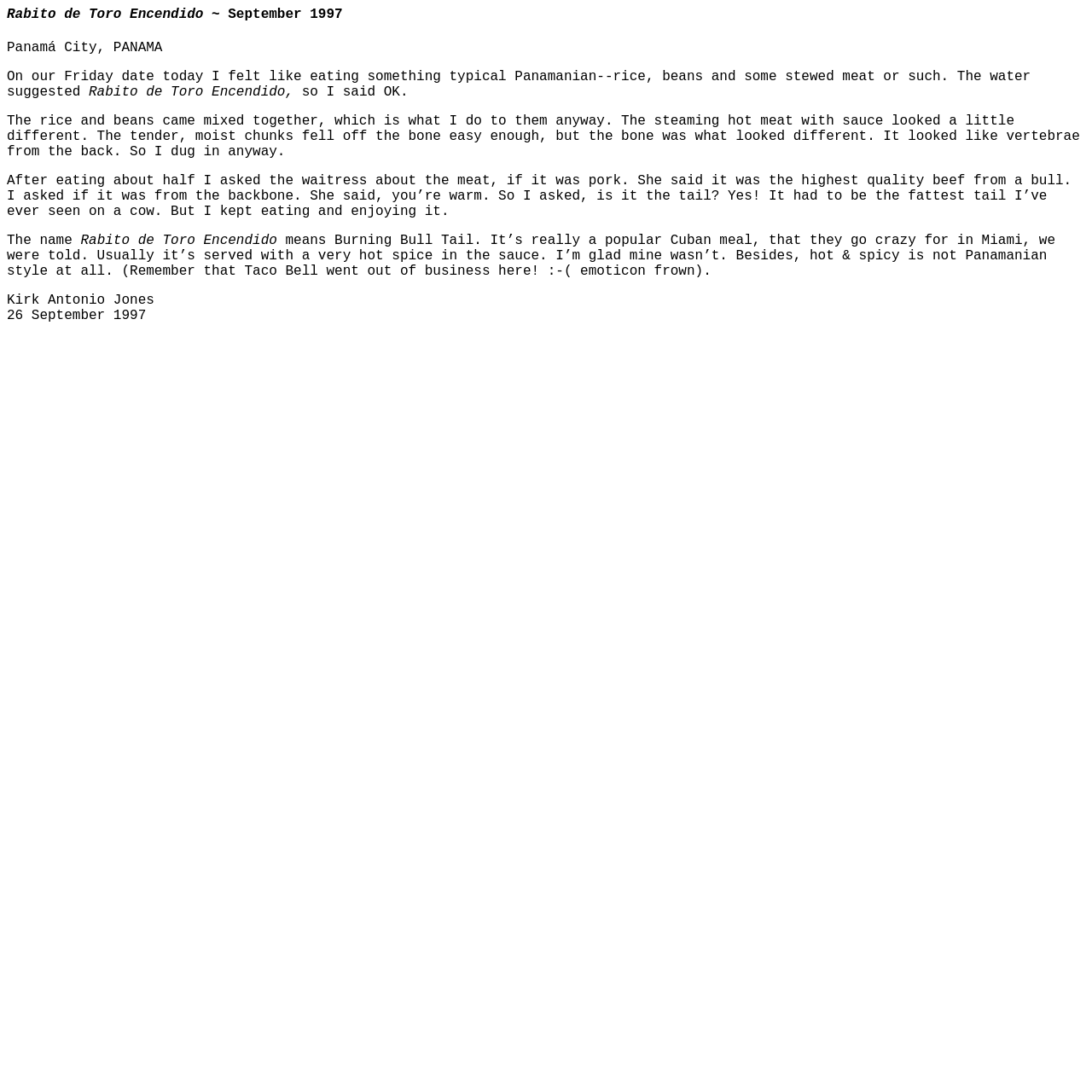Provide a brief response using a word or short phrase to this question:
Where was the author when they had the dish?

Panamá City, PANAMA